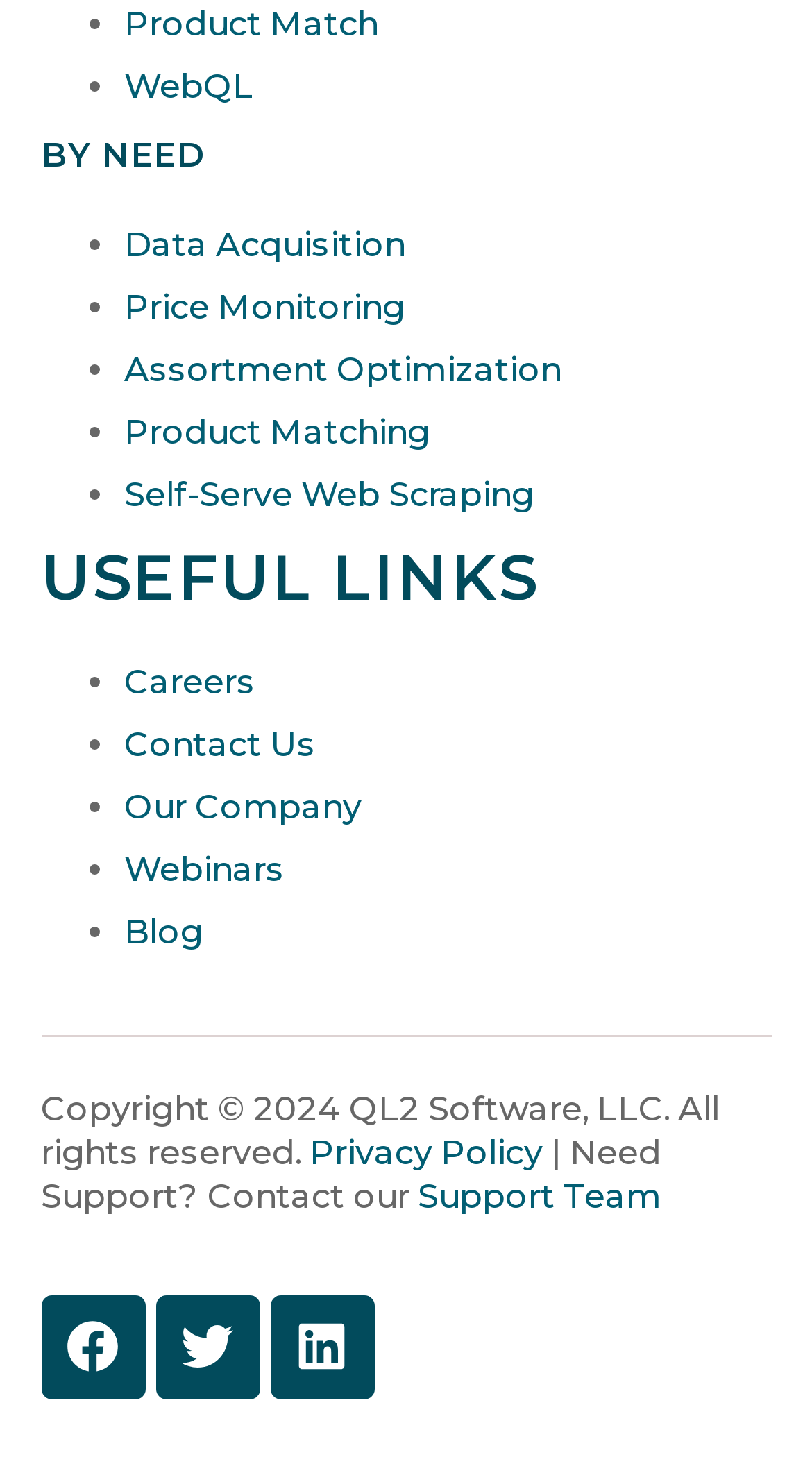What is the copyright information on the webpage?
Based on the screenshot, provide a one-word or short-phrase response.

Copyright 2024 QL2 Software, LLC.